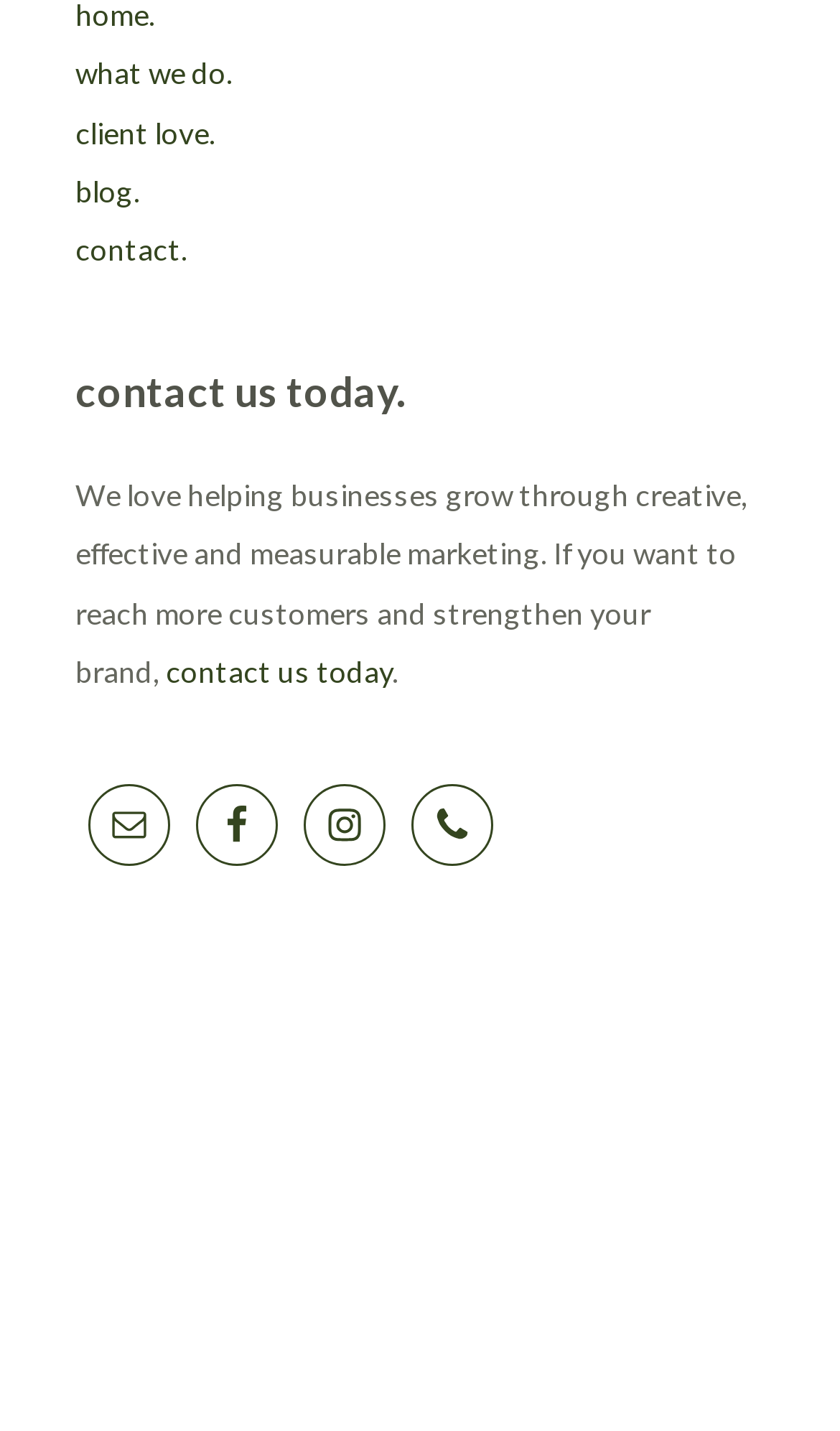Please mark the clickable region by giving the bounding box coordinates needed to complete this instruction: "Read about client love".

[0.09, 0.079, 0.256, 0.105]